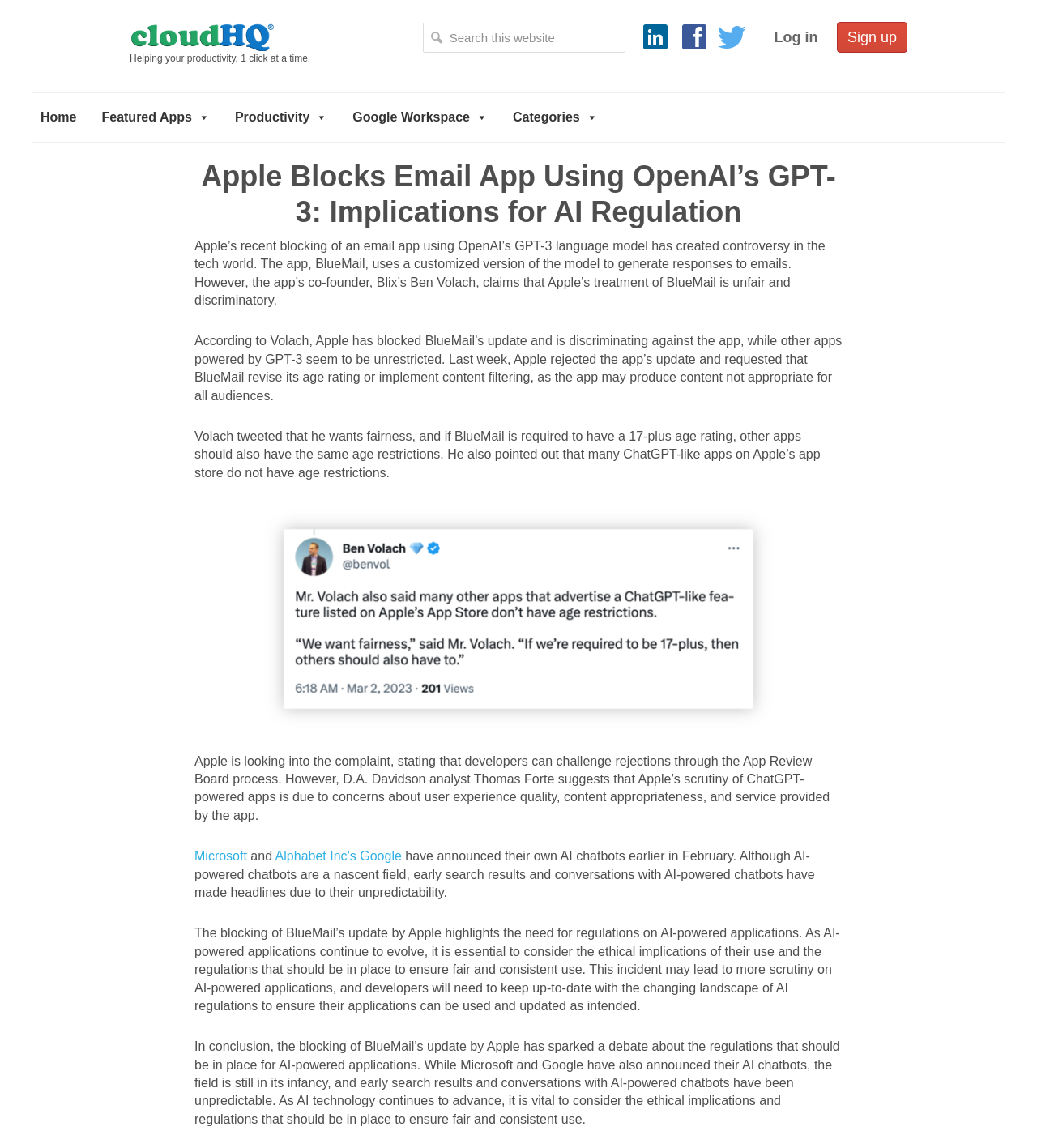Kindly determine the bounding box coordinates for the area that needs to be clicked to execute this instruction: "Search this website".

[0.408, 0.019, 0.603, 0.046]